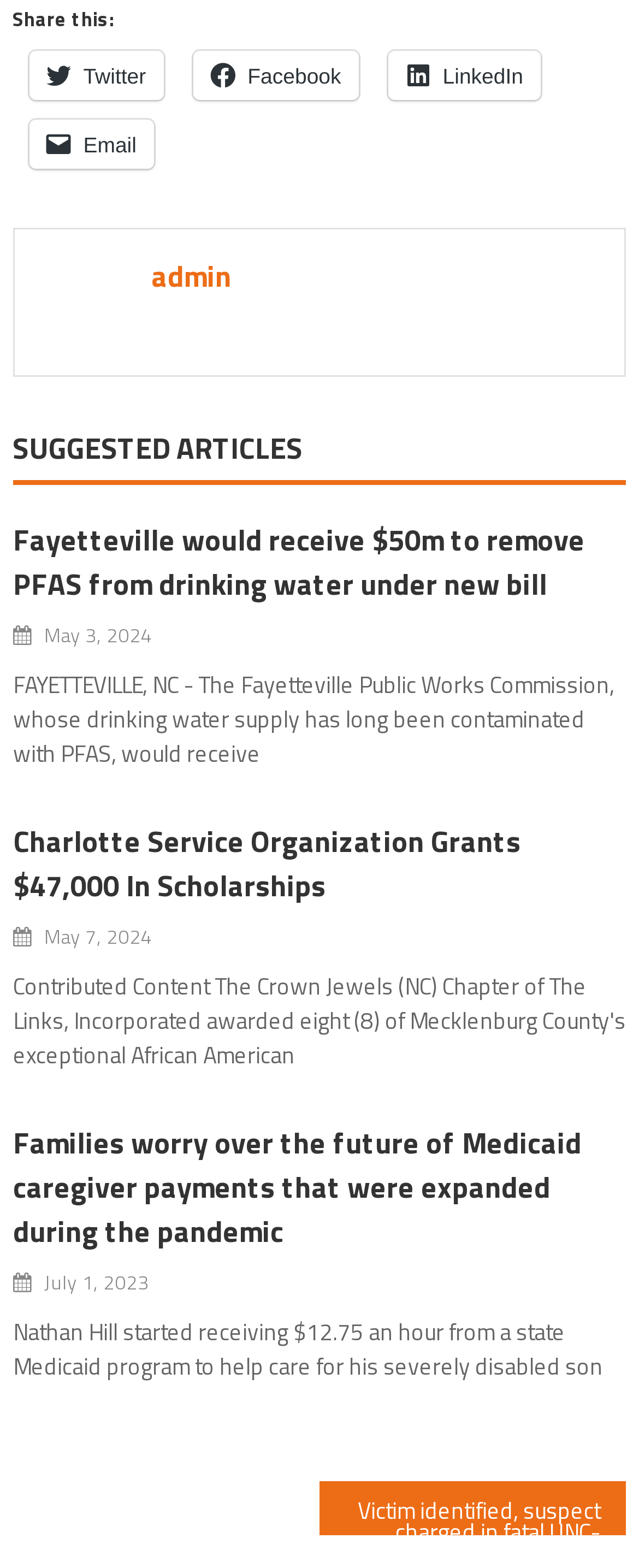Find the bounding box coordinates of the element's region that should be clicked in order to follow the given instruction: "View Families worry over the future of Medicaid caregiver payments that were expanded during the pandemic article". The coordinates should consist of four float numbers between 0 and 1, i.e., [left, top, right, bottom].

[0.02, 0.714, 0.98, 0.799]